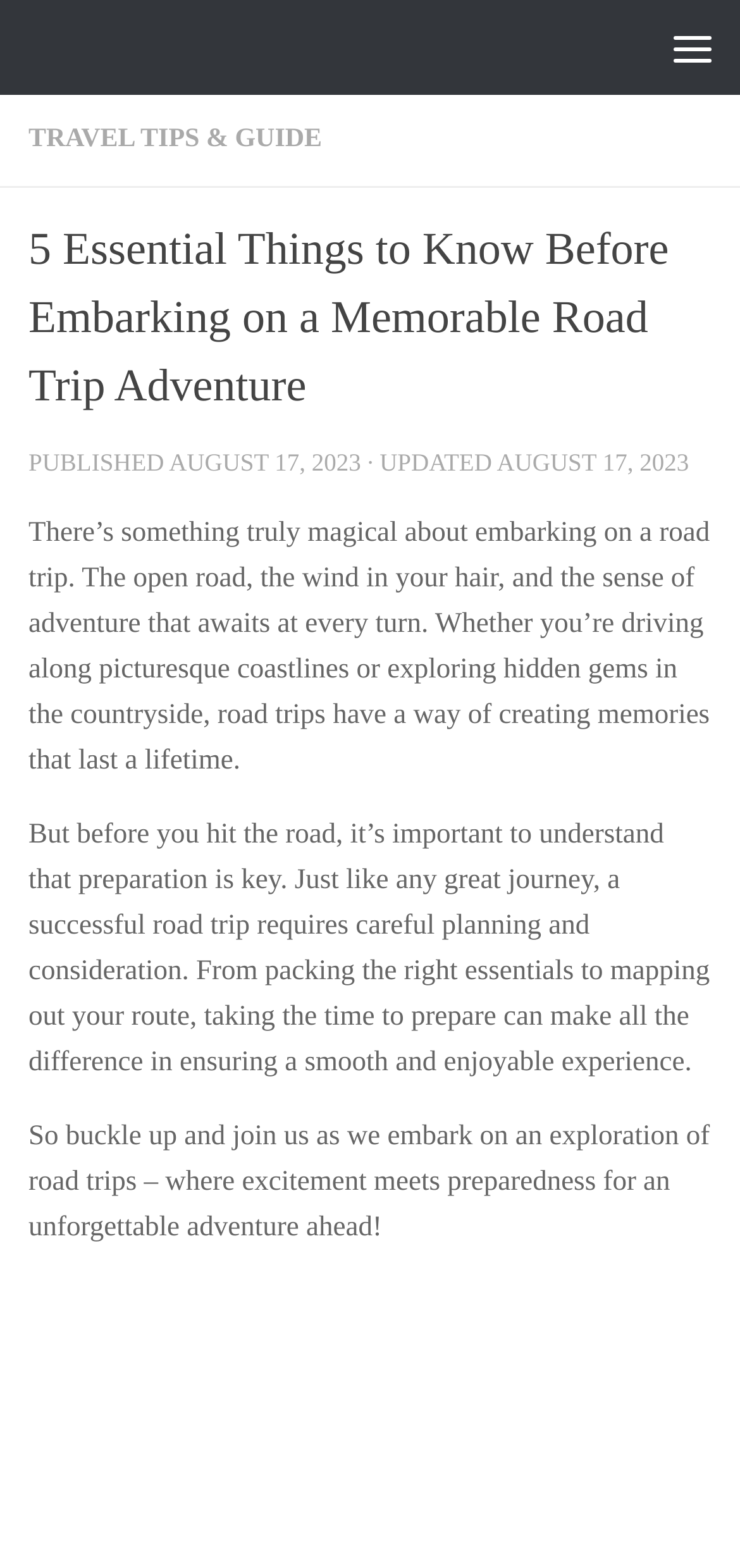What is the author's attitude towards road trips?
Your answer should be a single word or phrase derived from the screenshot.

Positive